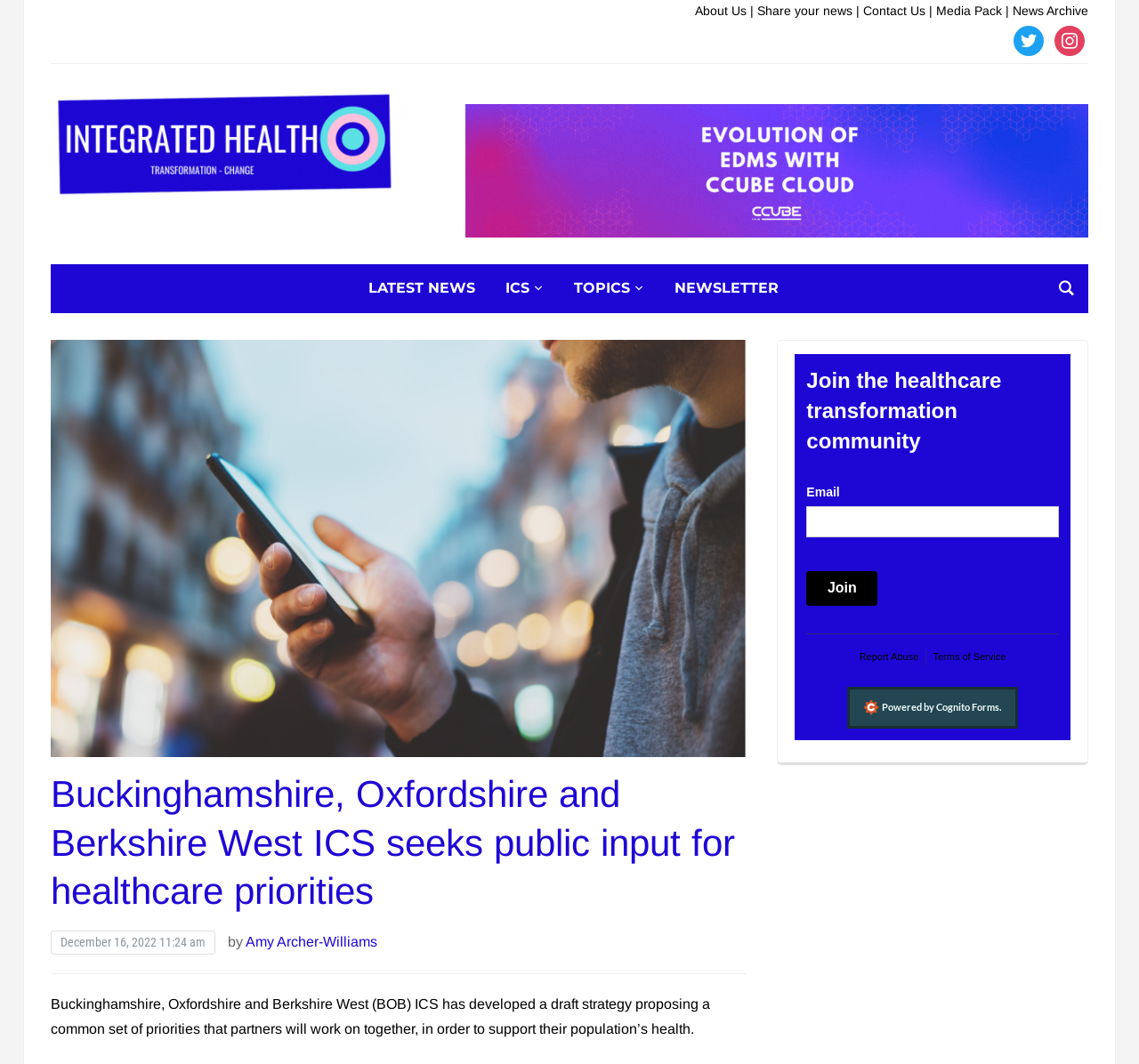What is the text of the first link on the top?
Look at the image and answer with only one word or phrase.

About Us